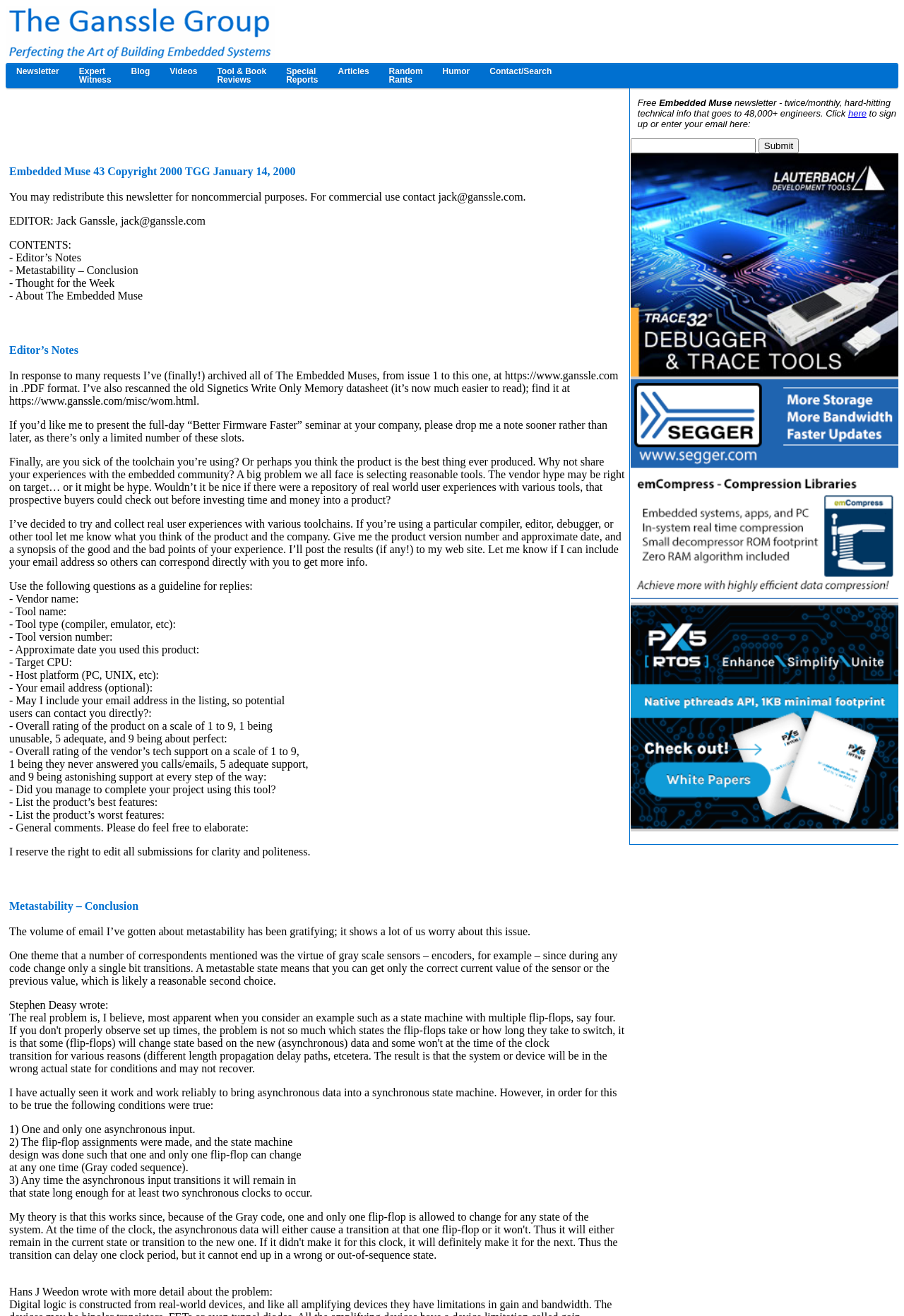Based on the element description, predict the bounding box coordinates (top-left x, top-left y, bottom-right x, bottom-right y) for the UI element in the screenshot: alt="The Ganssle Group logo"

[0.006, 0.038, 0.304, 0.047]